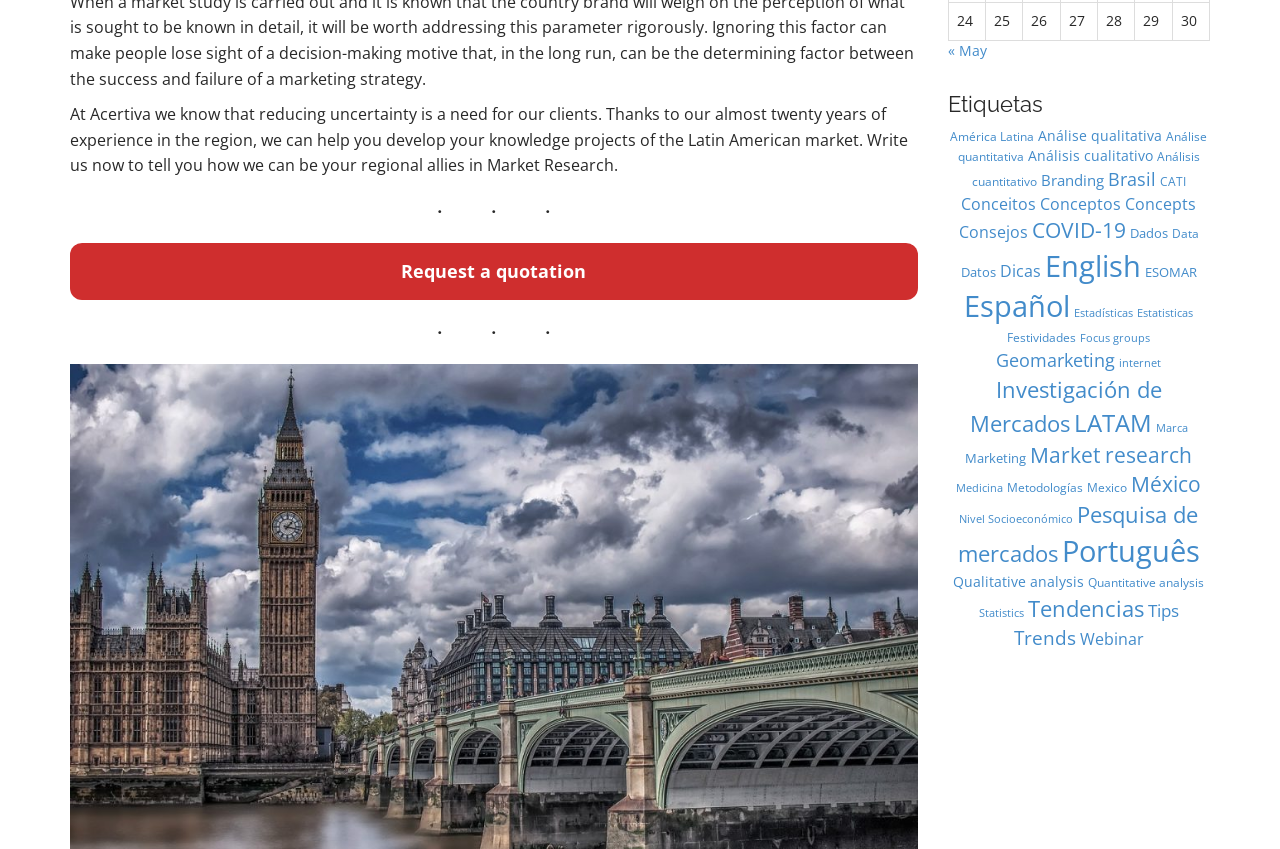What is the function of the 'Request a quotation' link?
Please use the image to provide a one-word or short phrase answer.

to request a quote